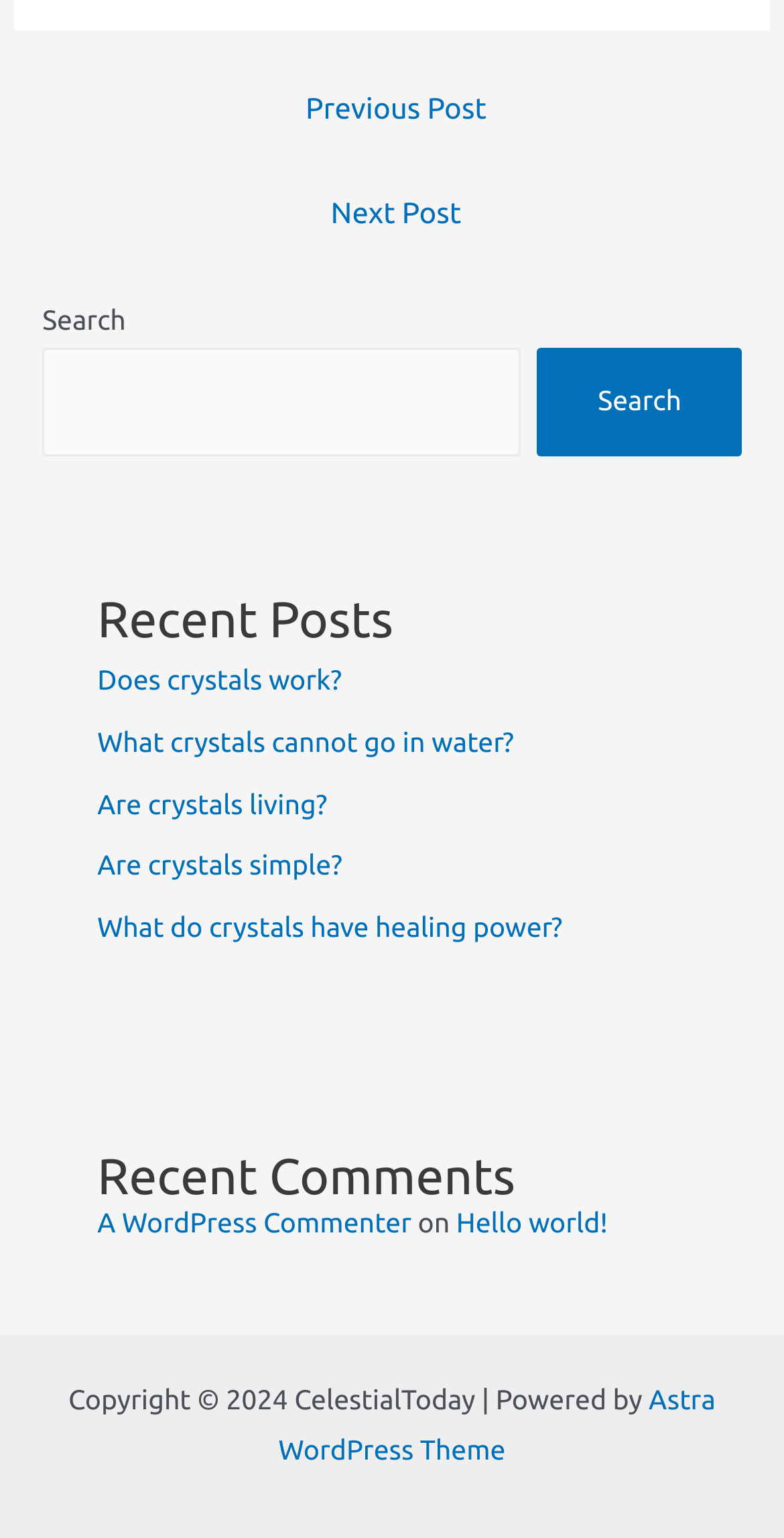What is the purpose of the 'Previous Post' and 'Next Post' links?
We need a detailed and meticulous answer to the question.

The 'Previous Post' and 'Next Post' links are located in the post navigation section, indicating that they are used to navigate between posts, allowing users to read previous or next posts.